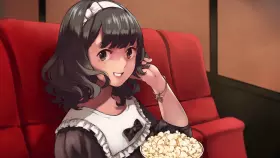Generate a detailed caption for the image.

The image features a cheerful young girl with dark, wavy hair styled with a bow, seated comfortably in a plush red chair. Dressed in a classic black and white outfit reminiscent of a maid's uniform, she holds a large bowl of popcorn, suggesting she is ready to enjoy a movie or a fun gaming session. Her bright smile conveys enthusiasm and delight, inviting viewers to share in her excitement. The cozy setting and her attire hint at a playful and lighthearted atmosphere, capturing a moment of relaxation and entertainment.